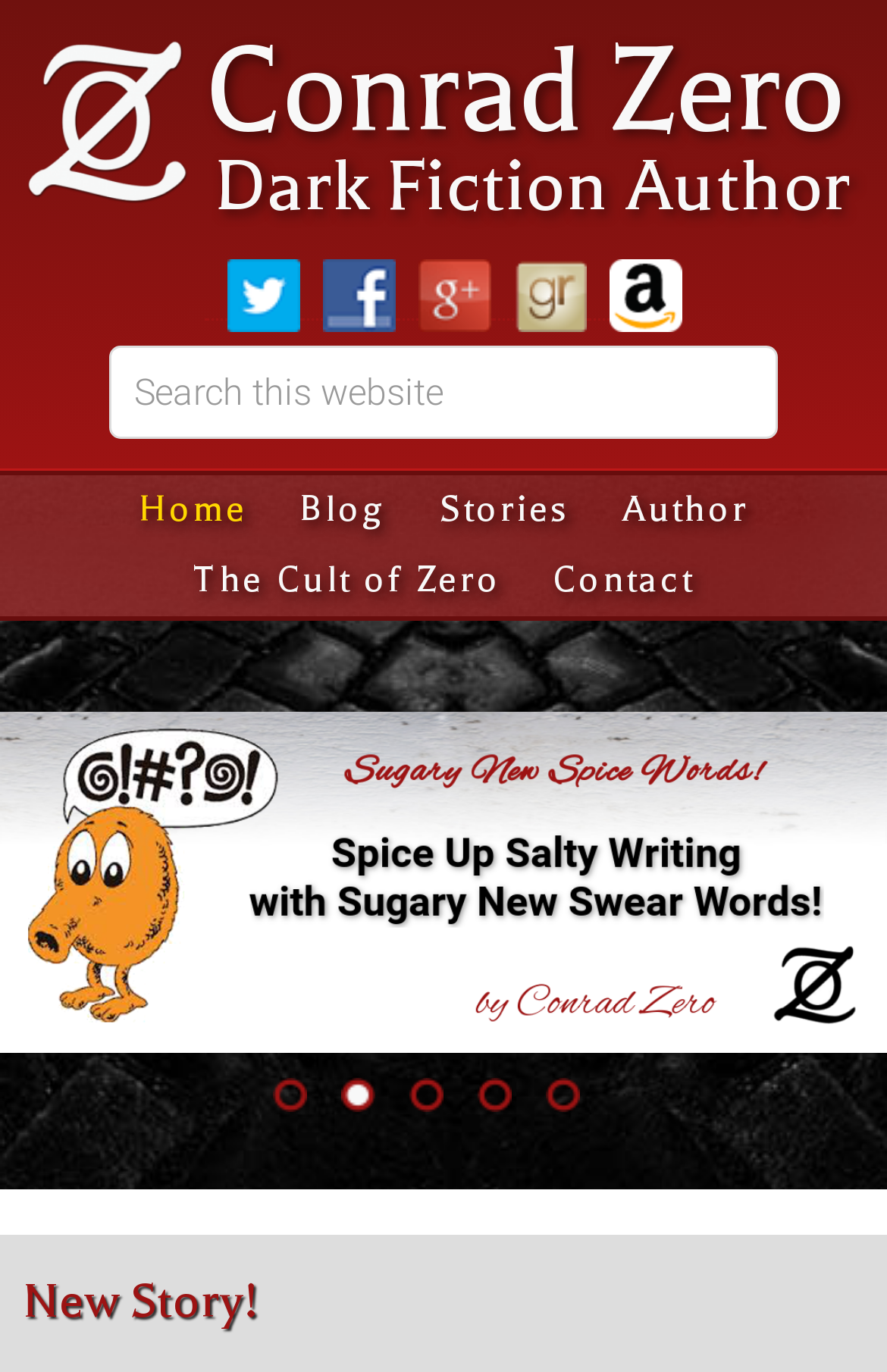What is the category of the webpage?
Based on the screenshot, answer the question with a single word or phrase.

Dark Fiction